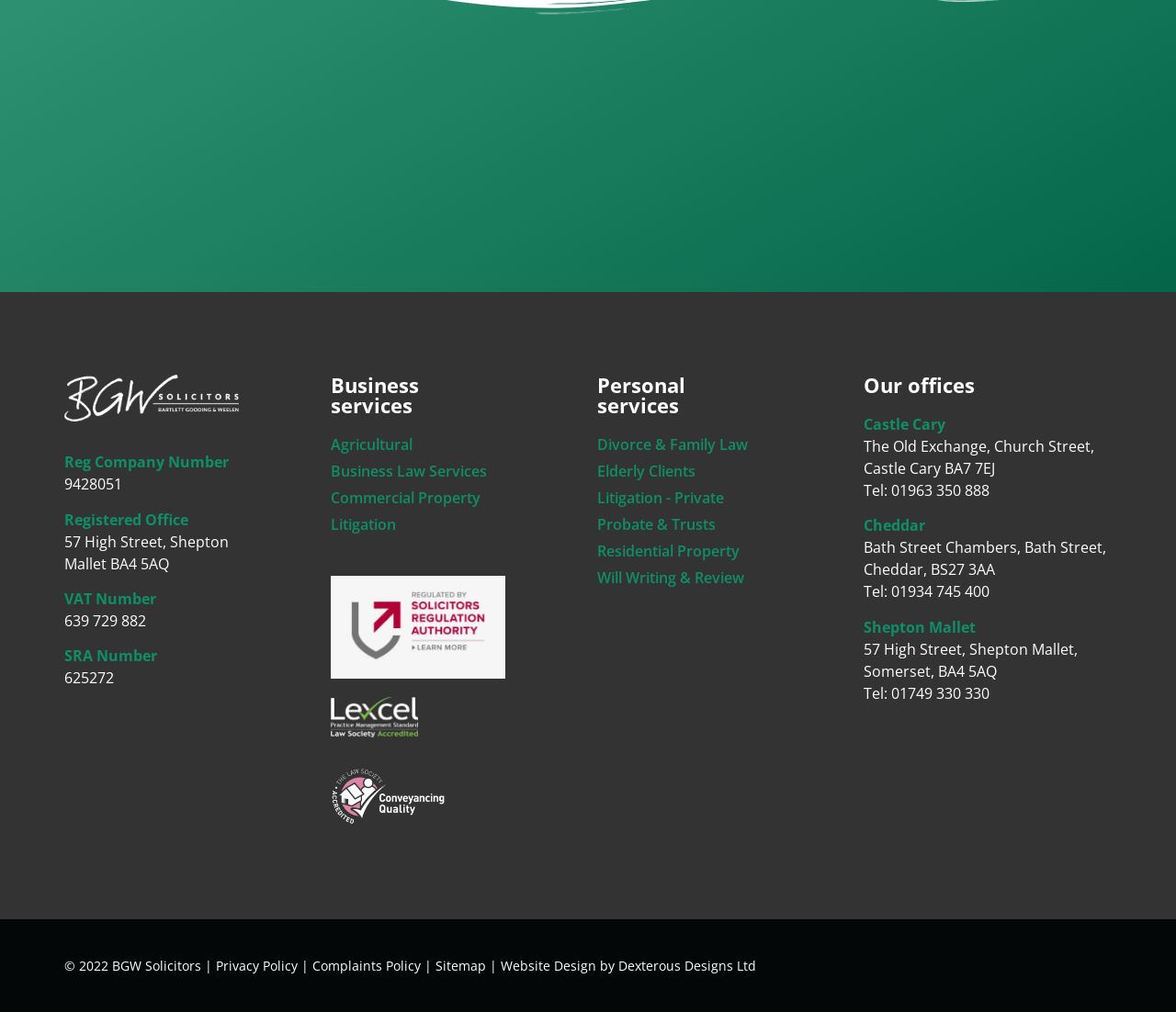How many business services are listed?
Please analyze the image and answer the question with as much detail as possible.

The business services are listed under the 'Business services' heading, and there are five services: Agricultural, Business Law Services, Commercial Property, Litigation, and Regulated by Solicitors Regulation Authority.